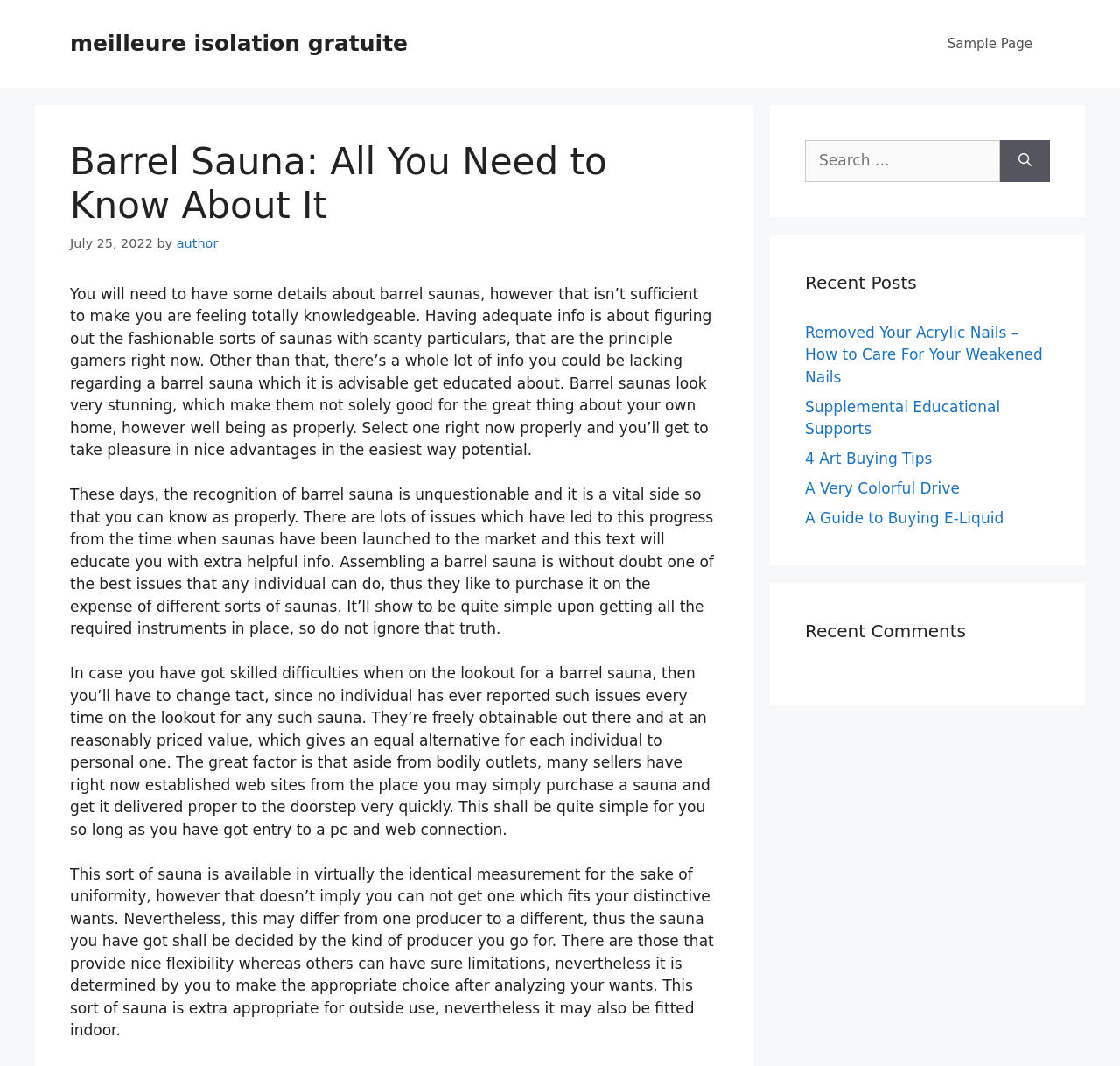Based on the element description Supplemental Educational Supports, identify the bounding box of the UI element in the given webpage screenshot. The coordinates should be in the format (top-left x, top-left y, bottom-right x, bottom-right y) and must be between 0 and 1.

[0.719, 0.373, 0.893, 0.411]